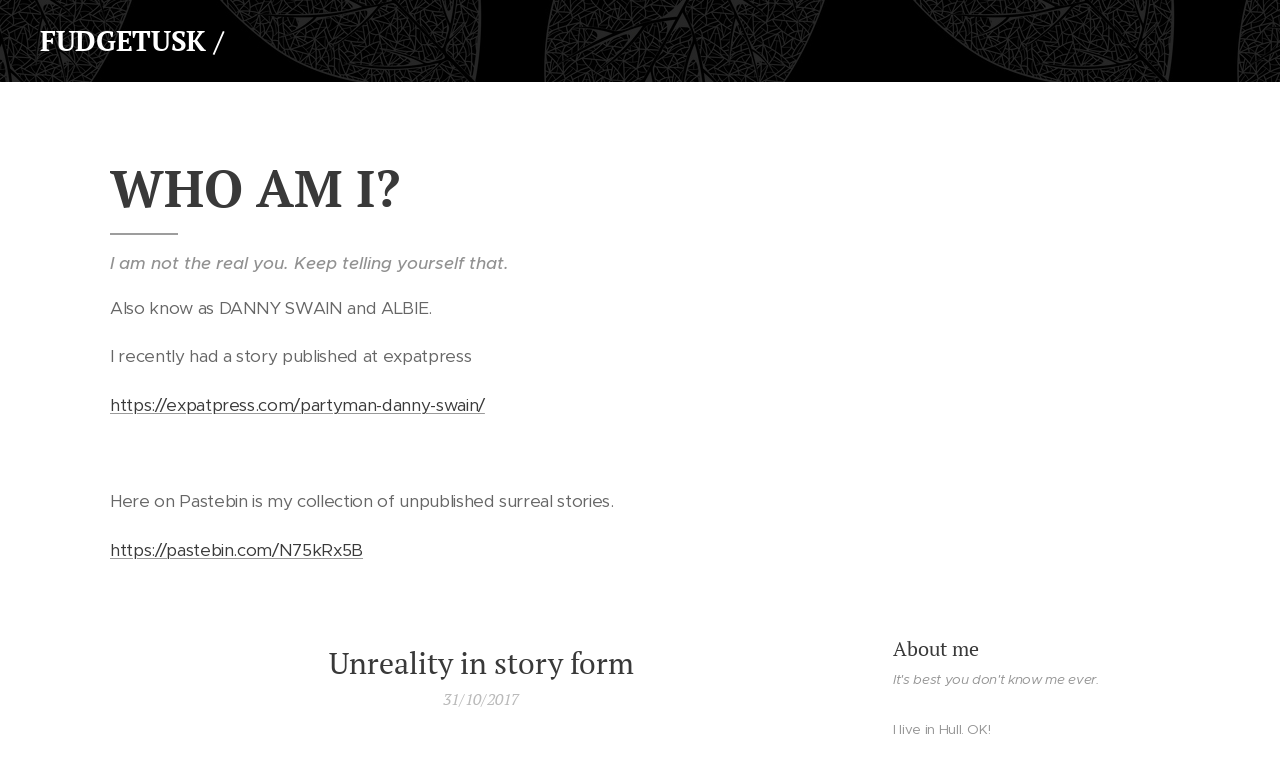What is the URL of the published story?
Please elaborate on the answer to the question with detailed information.

I found the answer by looking at the link element that says 'https://expatpress.com/partyman-danny-swain/' which is located below the text 'I recently had a story published at expatpress'.